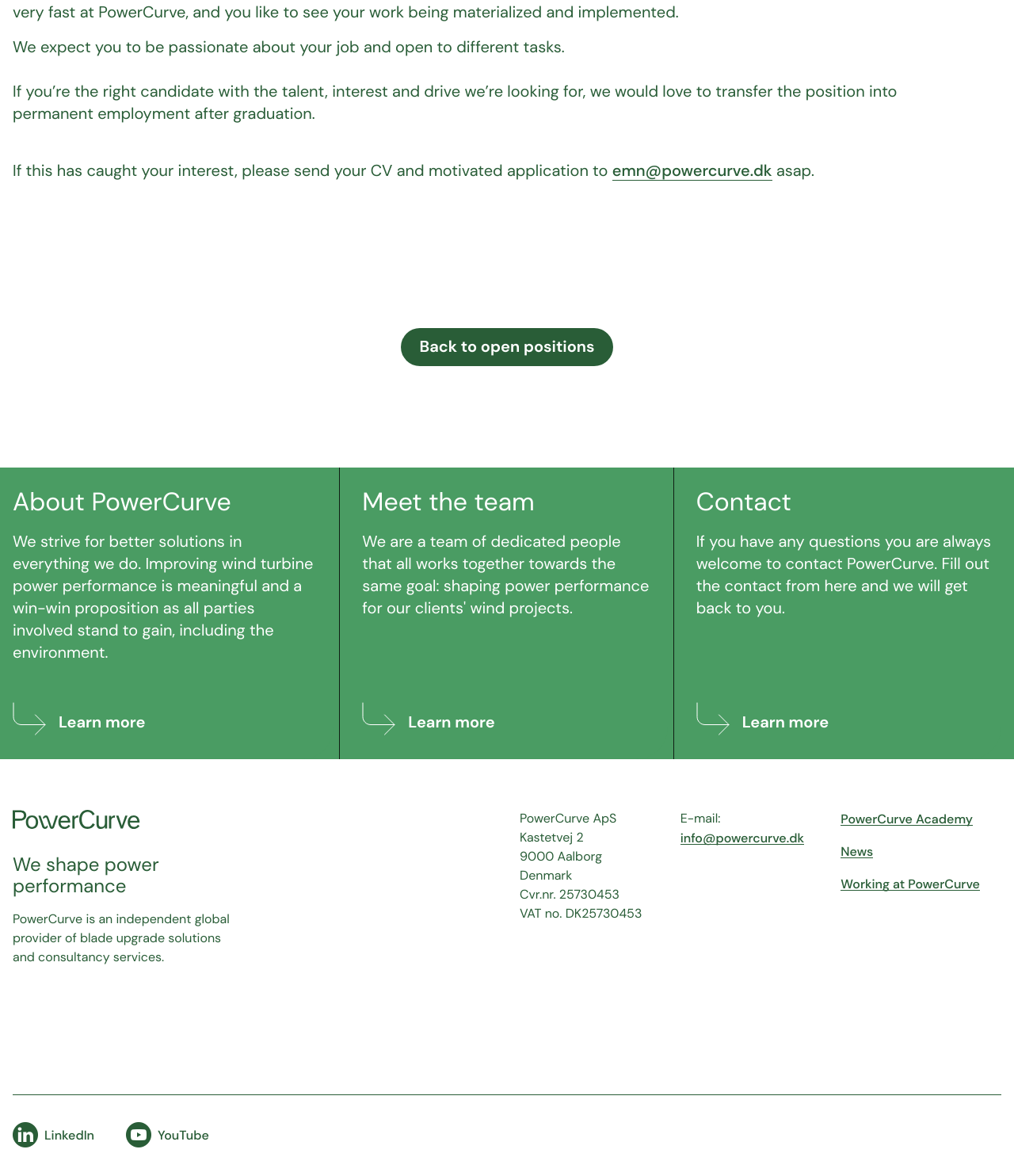Please determine the bounding box coordinates of the element's region to click in order to carry out the following instruction: "Learn more about PowerCurve". The coordinates should be four float numbers between 0 and 1, i.e., [left, top, right, bottom].

[0.012, 0.597, 0.143, 0.626]